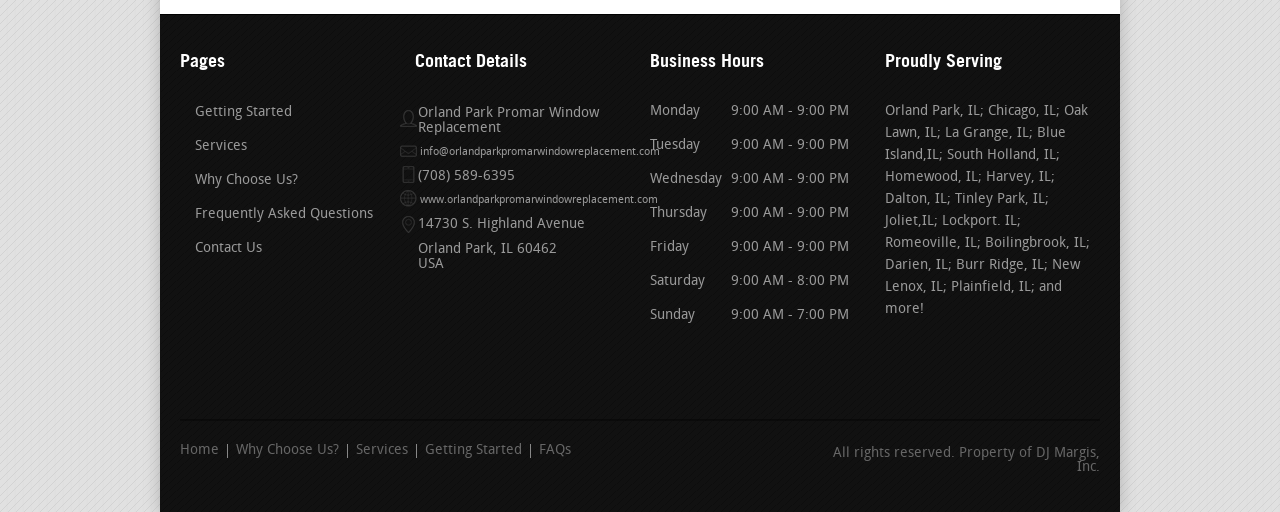What is the company's website URL?
Answer the question with as much detail as you can, using the image as a reference.

The company's website URL can be found in the 'Contact Details' section, which is located in the middle of the webpage. The website URL is listed as 'www.orlandparkpromarwindowreplacement.com'.